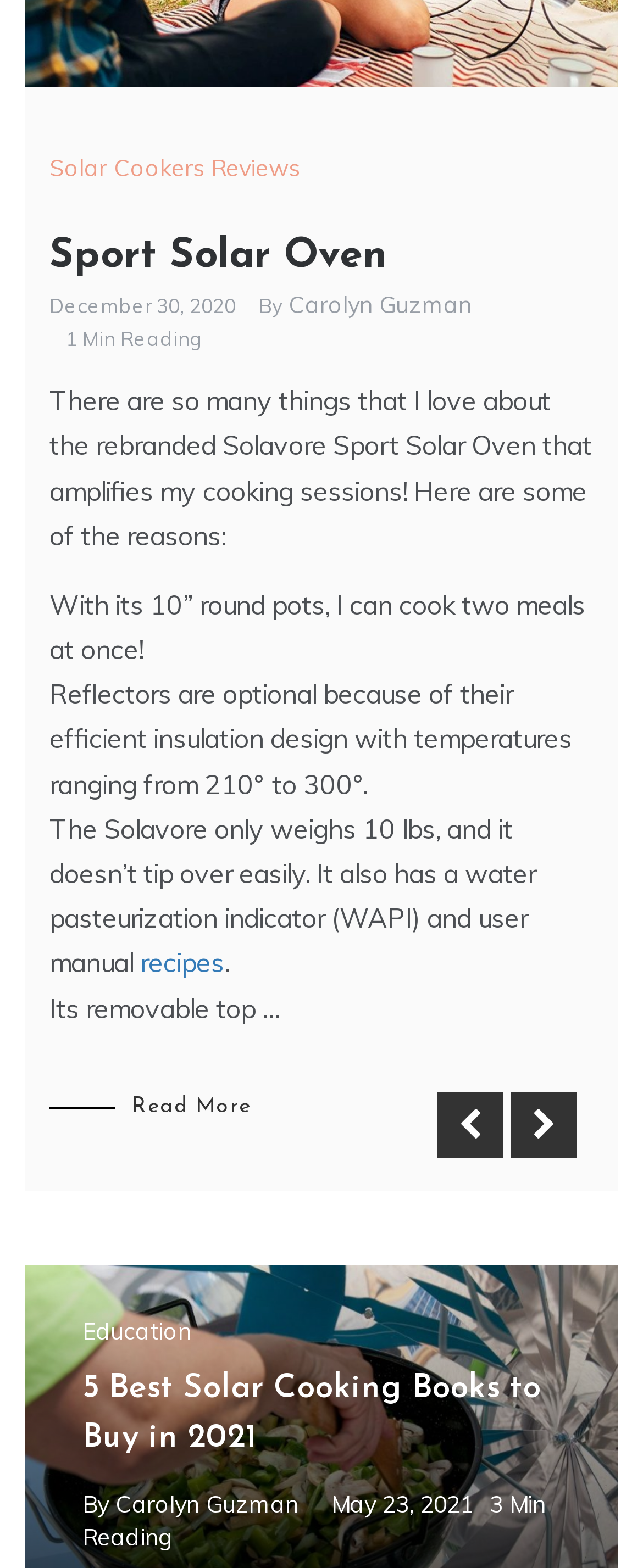Please identify the coordinates of the bounding box that should be clicked to fulfill this instruction: "Click the 'Read More' link".

[0.077, 0.681, 0.391, 0.746]